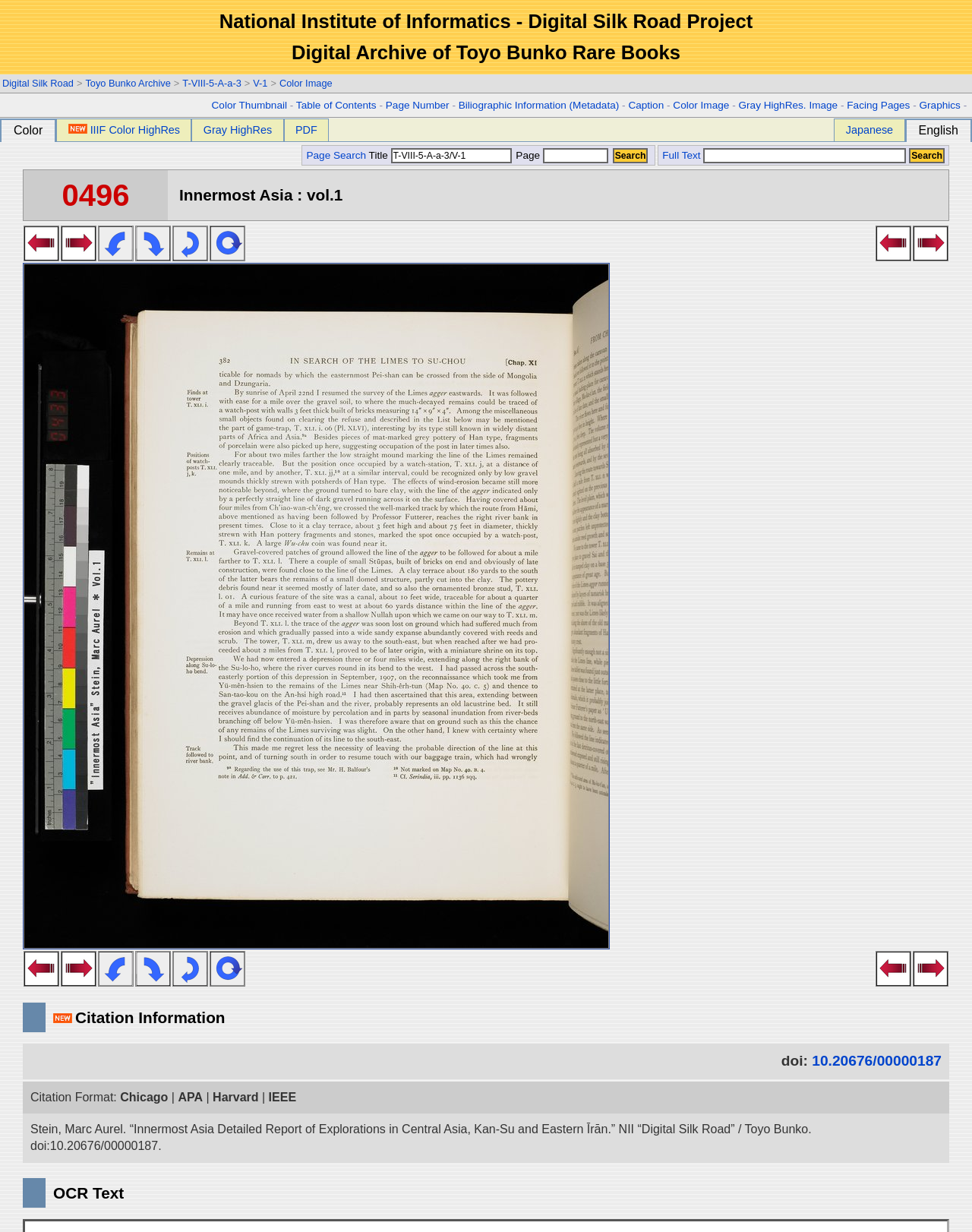Based on the image, please respond to the question with as much detail as possible:
What is the function of the 'Search' button?

The 'Search' button is located next to a text box that allows users to input a page number, which suggests that the function of the 'Search' button is to search for specific pages.